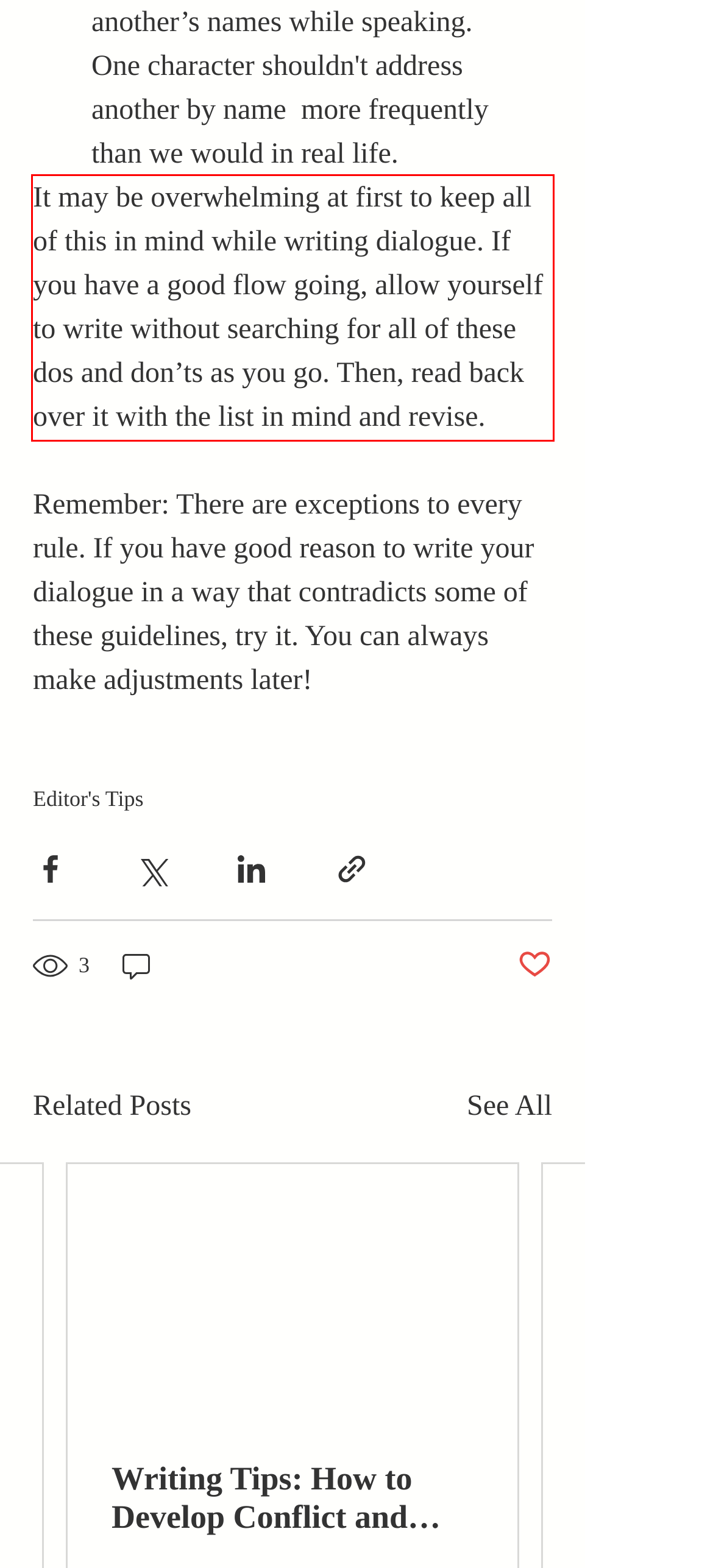Examine the screenshot of the webpage, locate the red bounding box, and perform OCR to extract the text contained within it.

It may be overwhelming at first to keep all of this in mind while writing dialogue. If you have a good flow going, allow yourself to write without searching for all of these dos and don’ts as you go. Then, read back over it with the list in mind and revise.